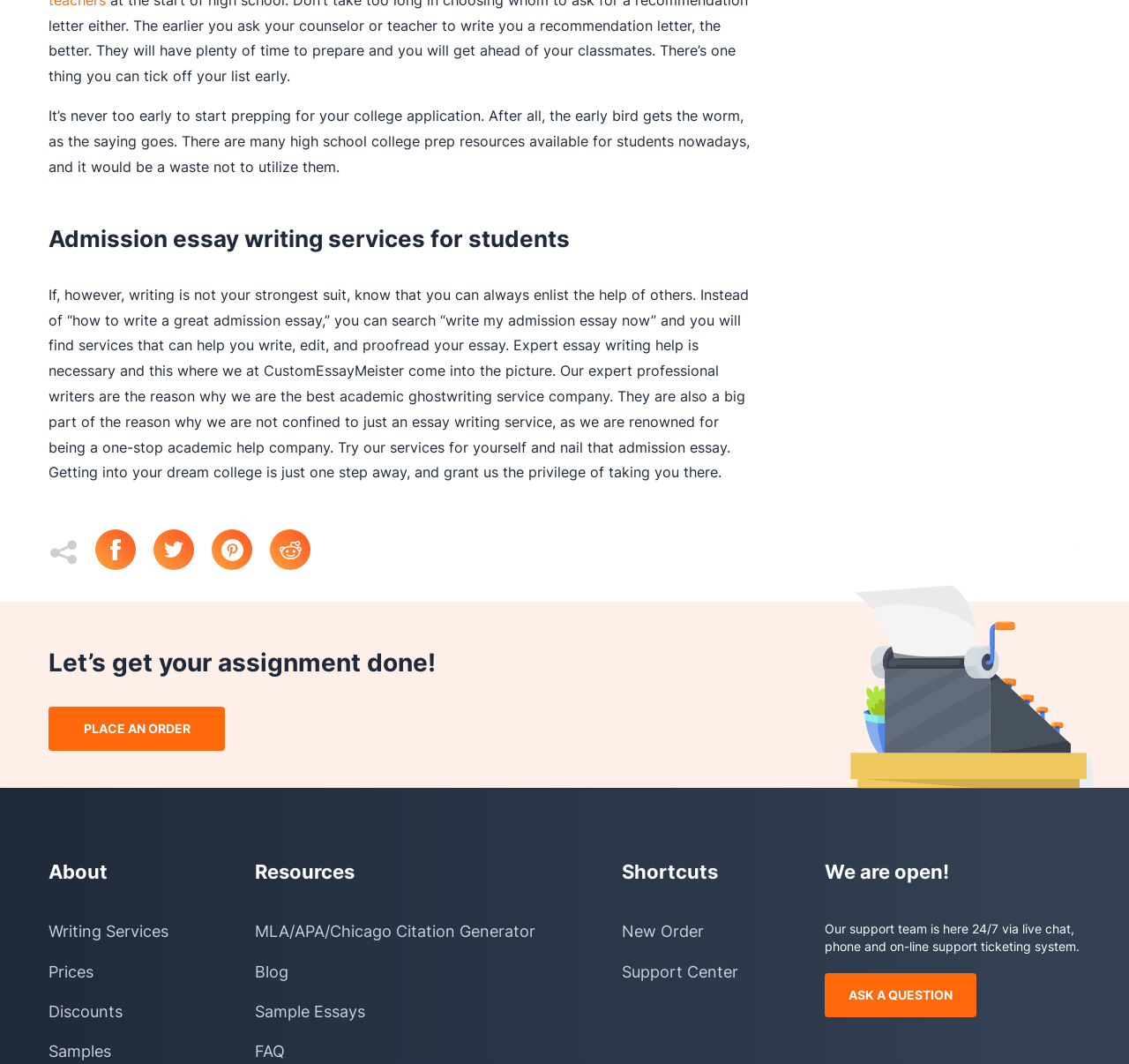Please locate the bounding box coordinates for the element that should be clicked to achieve the following instruction: "Visit the 'Writing Services' page". Ensure the coordinates are given as four float numbers between 0 and 1, i.e., [left, top, right, bottom].

[0.043, 0.865, 0.149, 0.886]